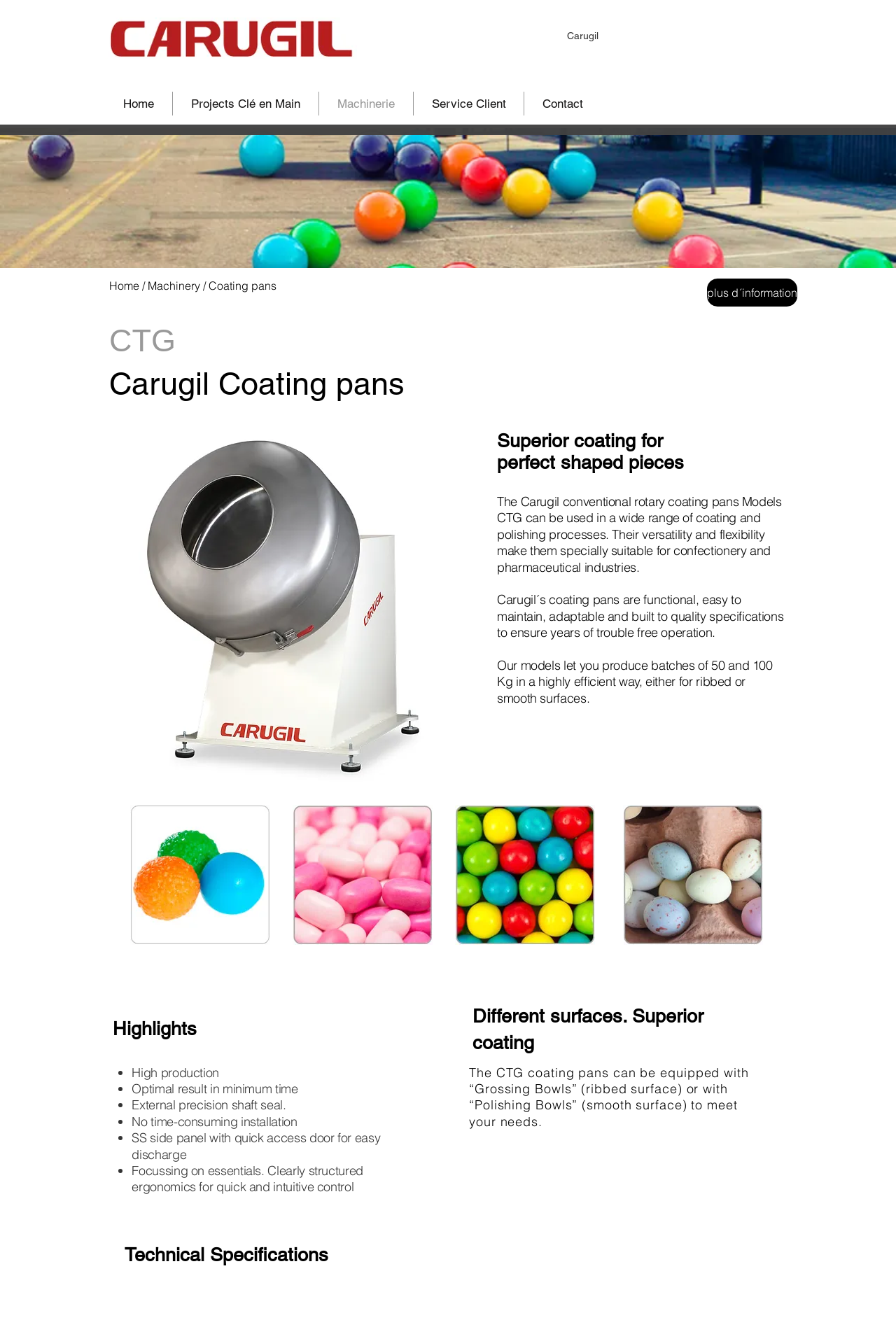Identify the bounding box coordinates of the area that should be clicked in order to complete the given instruction: "Click on the 'News' link". The bounding box coordinates should be four float numbers between 0 and 1, i.e., [left, top, right, bottom].

[0.539, 0.0, 0.6, 0.013]